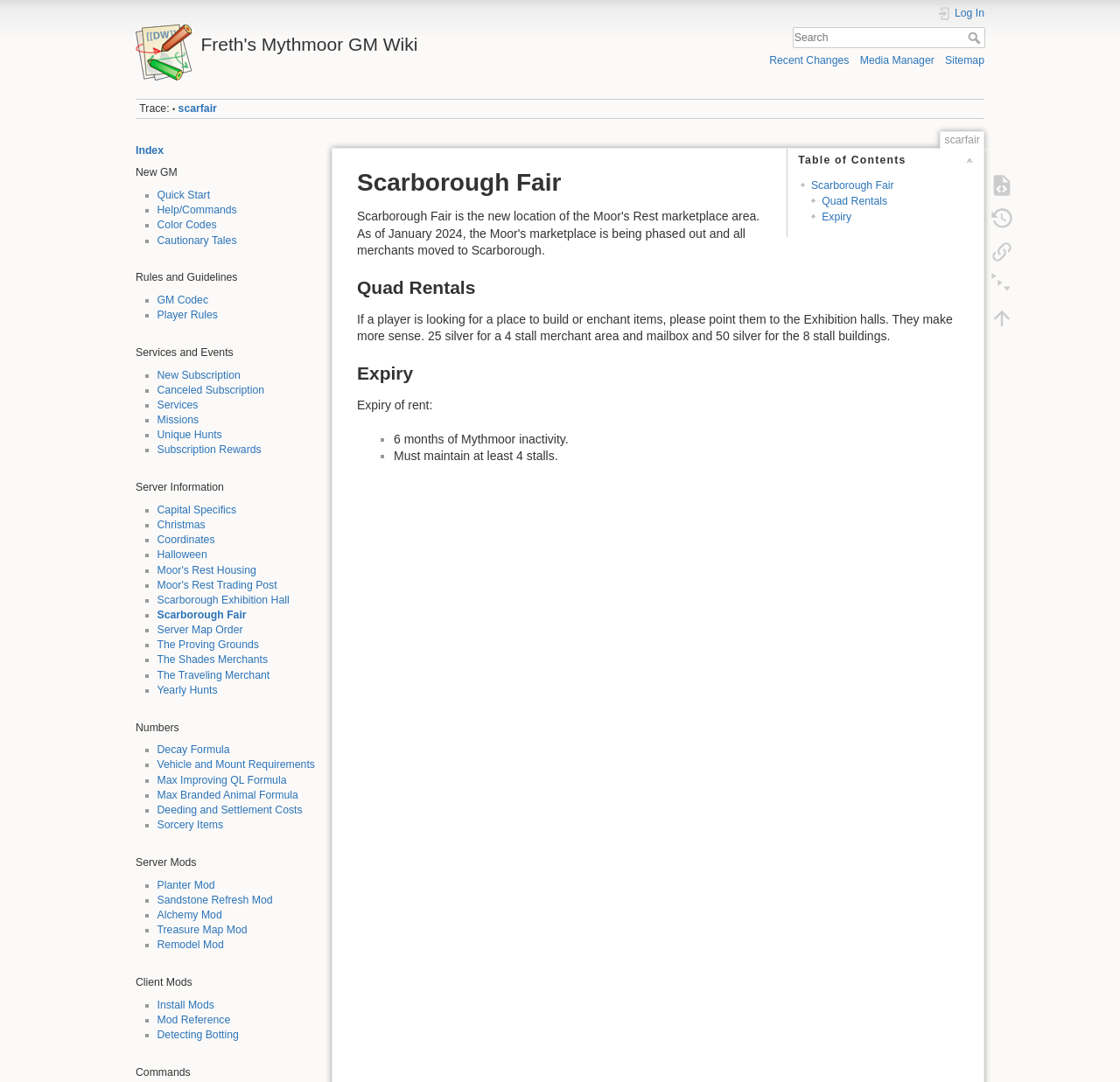Please determine the bounding box of the UI element that matches this description: RSS - Comments. The coordinates should be given as (top-left x, top-left y, bottom-right x, bottom-right y), with all values between 0 and 1.

None